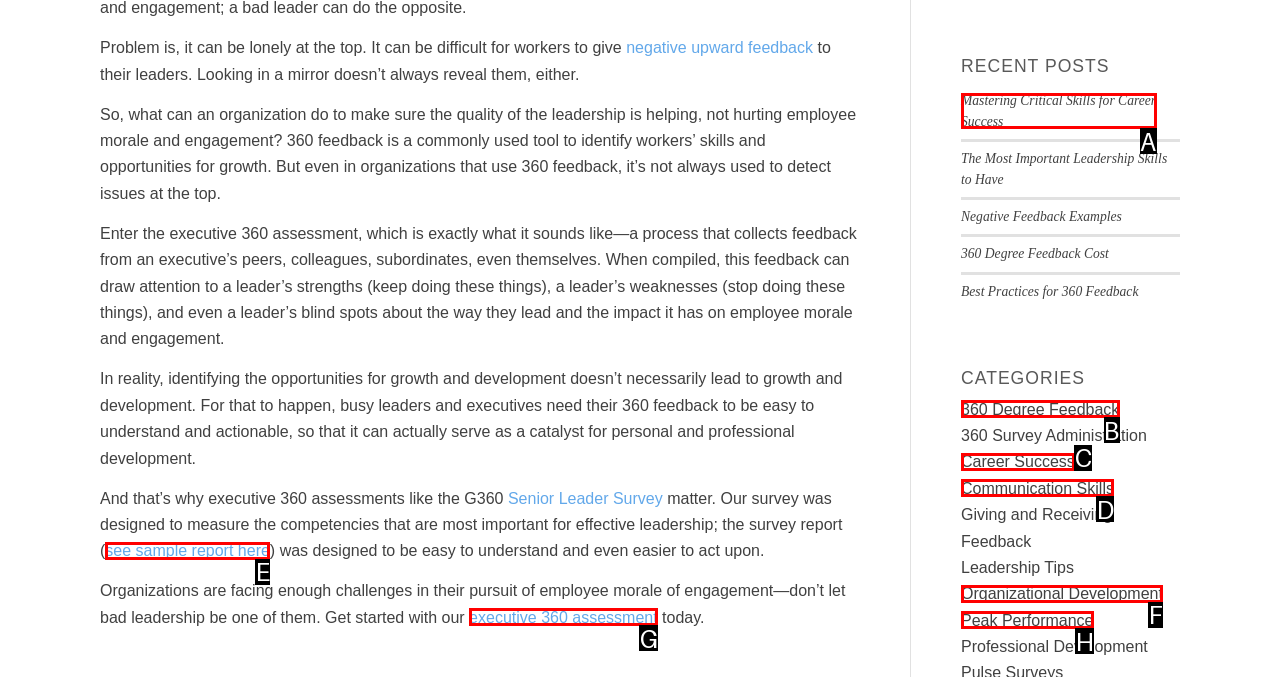Which HTML element fits the description: see sample report here? Respond with the letter of the appropriate option directly.

E